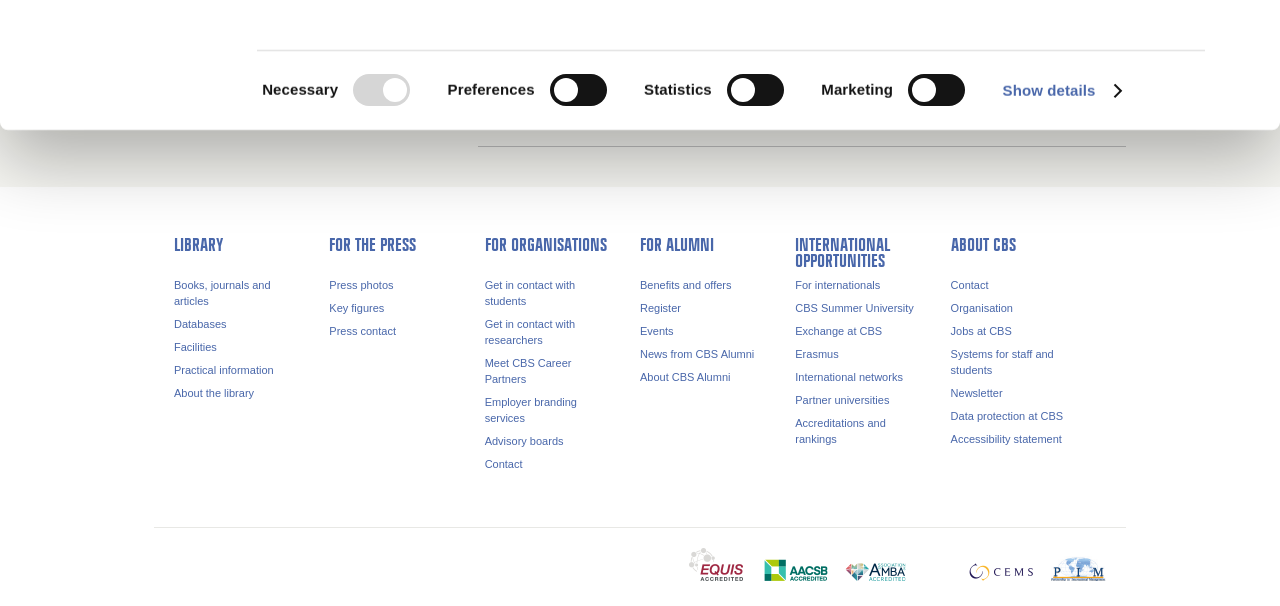Using the webpage screenshot and the element description Register, determine the bounding box coordinates. Specify the coordinates in the format (top-left x, top-left y, bottom-right x, bottom-right y) with values ranging from 0 to 1.

[0.5, 0.499, 0.532, 0.519]